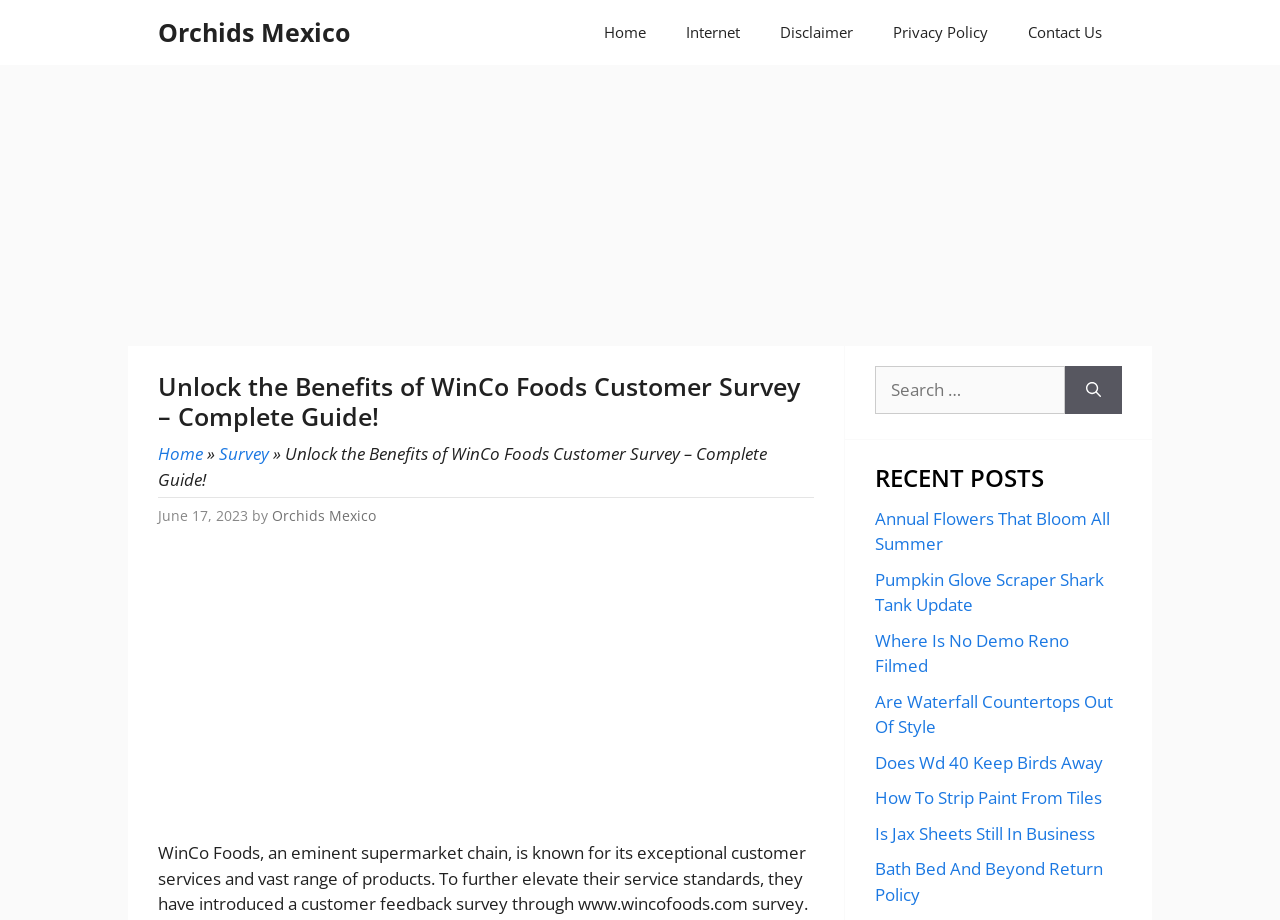Explain the webpage's design and content in an elaborate manner.

The webpage is about WinCo Foods customer survey, providing a step-by-step guide, tips, eligibility, and information on how to win exciting prizes. 

At the top of the page, there is a navigation bar with six links: "Orchids Mexico", "Home", "Internet", "Disclaimer", "Privacy Policy", and "Contact Us". 

Below the navigation bar, there is an advertisement iframe that spans almost the entire width of the page. 

The main content of the page is an iframe with a header that displays the title "Unlock the Benefits of WinCo Foods Customer Survey – Complete Guide!". Below the title, there are links to "Home" and "Survey", separated by a "»" symbol. The title is repeated again, followed by a horizontal separator line. 

The page then displays the date "June 17, 2023" and the author "Orchids Mexico". 

The main content of the page starts with a paragraph of text that introduces WinCo Foods and their customer feedback survey. 

On the right side of the page, there is a complementary section that contains a search box with a "Search" button, a "RECENT POSTS" heading, and eight links to various articles, including "Annual Flowers That Bloom All Summer", "Pumpkin Glove Scraper Shark Tank Update", and others.